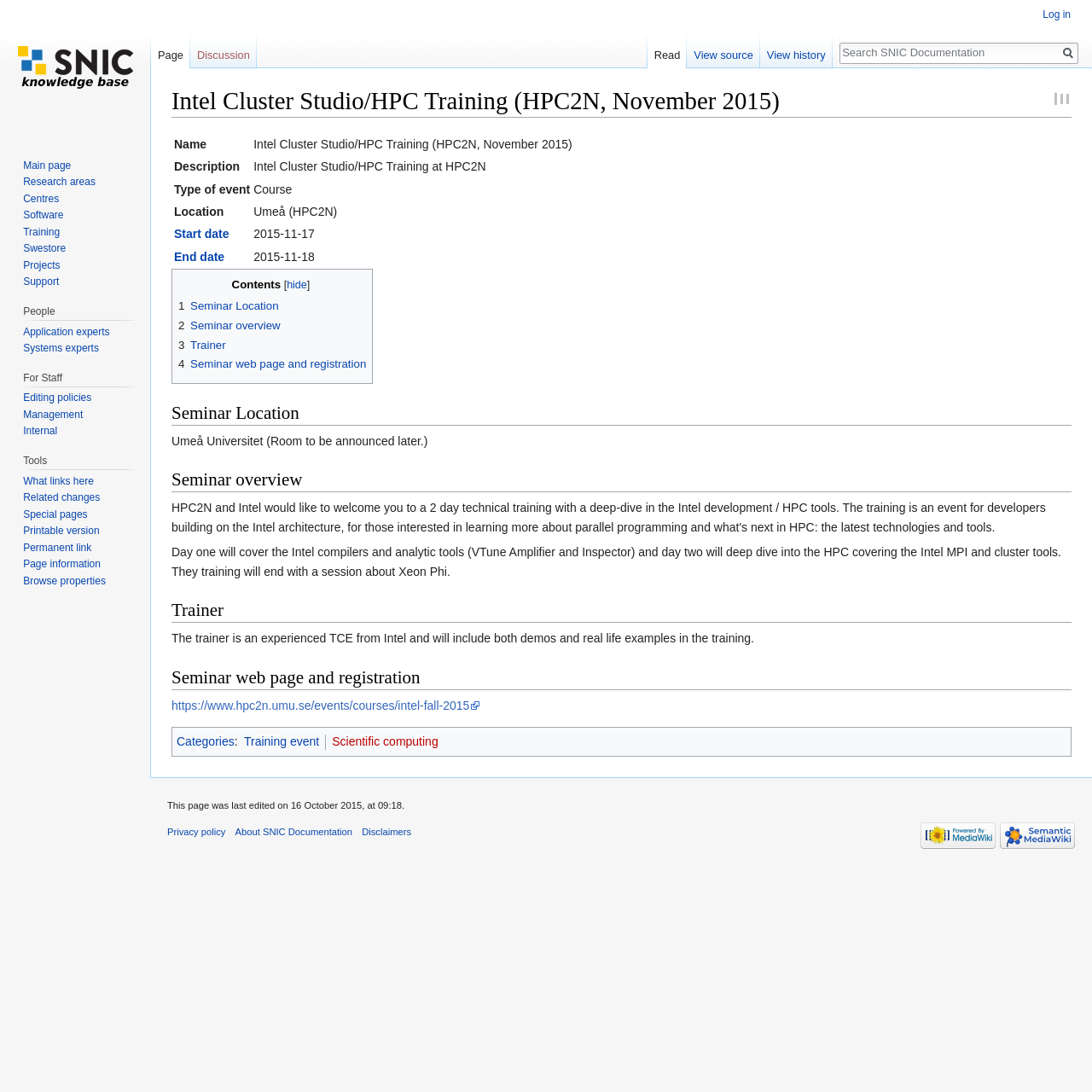Who is the trainer? Based on the screenshot, please respond with a single word or phrase.

An experienced TCE from Intel